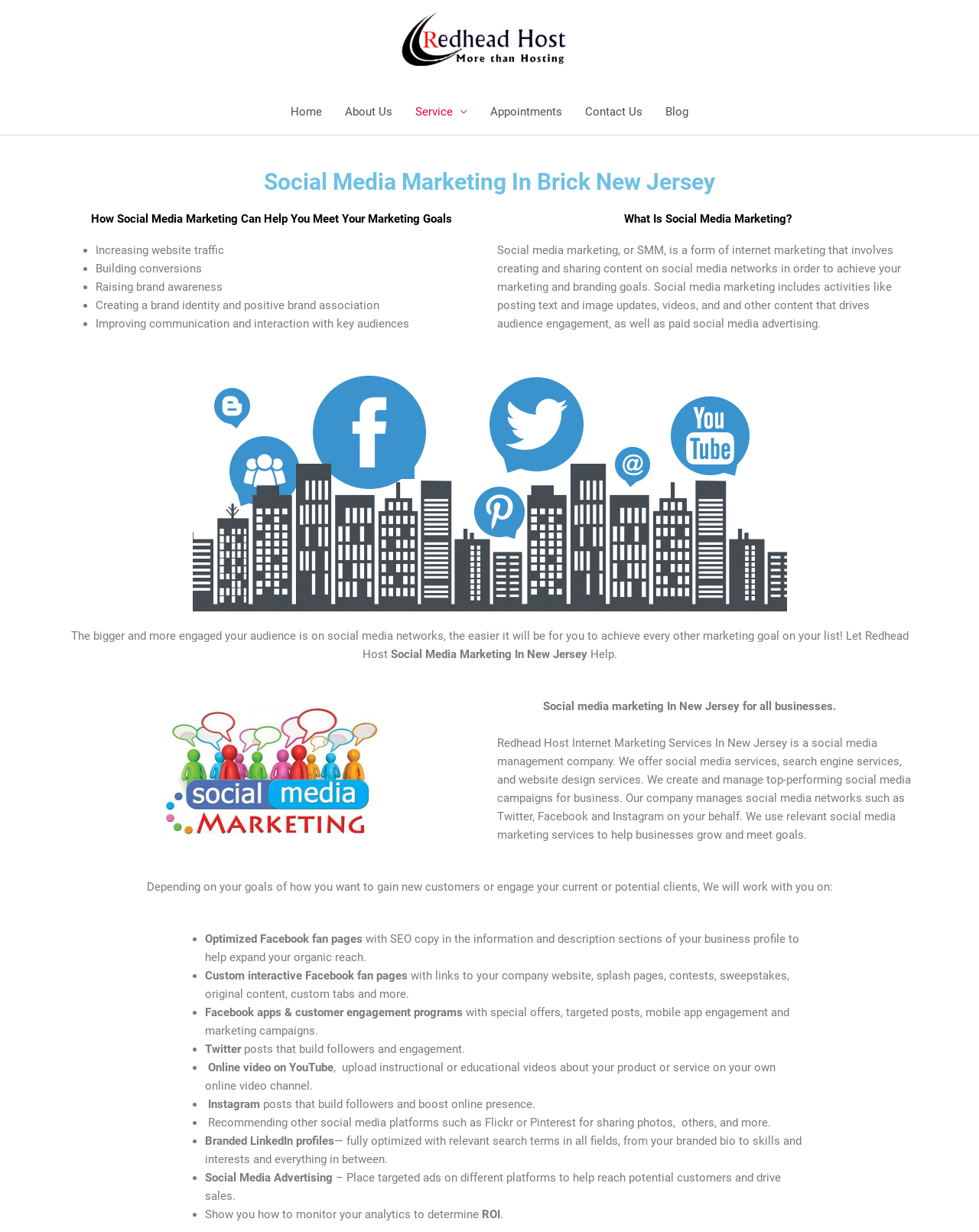What is included in Redhead Host's social media services?
Answer the question in as much detail as possible.

According to the webpage, Redhead Host's social media services include optimized Facebook fan pages with SEO copy, custom interactive Facebook fan pages with links to company websites, splash pages, contests, sweepstakes, original content, custom tabs, and more. They also offer Twitter posts, online video on YouTube, Instagram posts, branded LinkedIn profiles, and social media advertising.